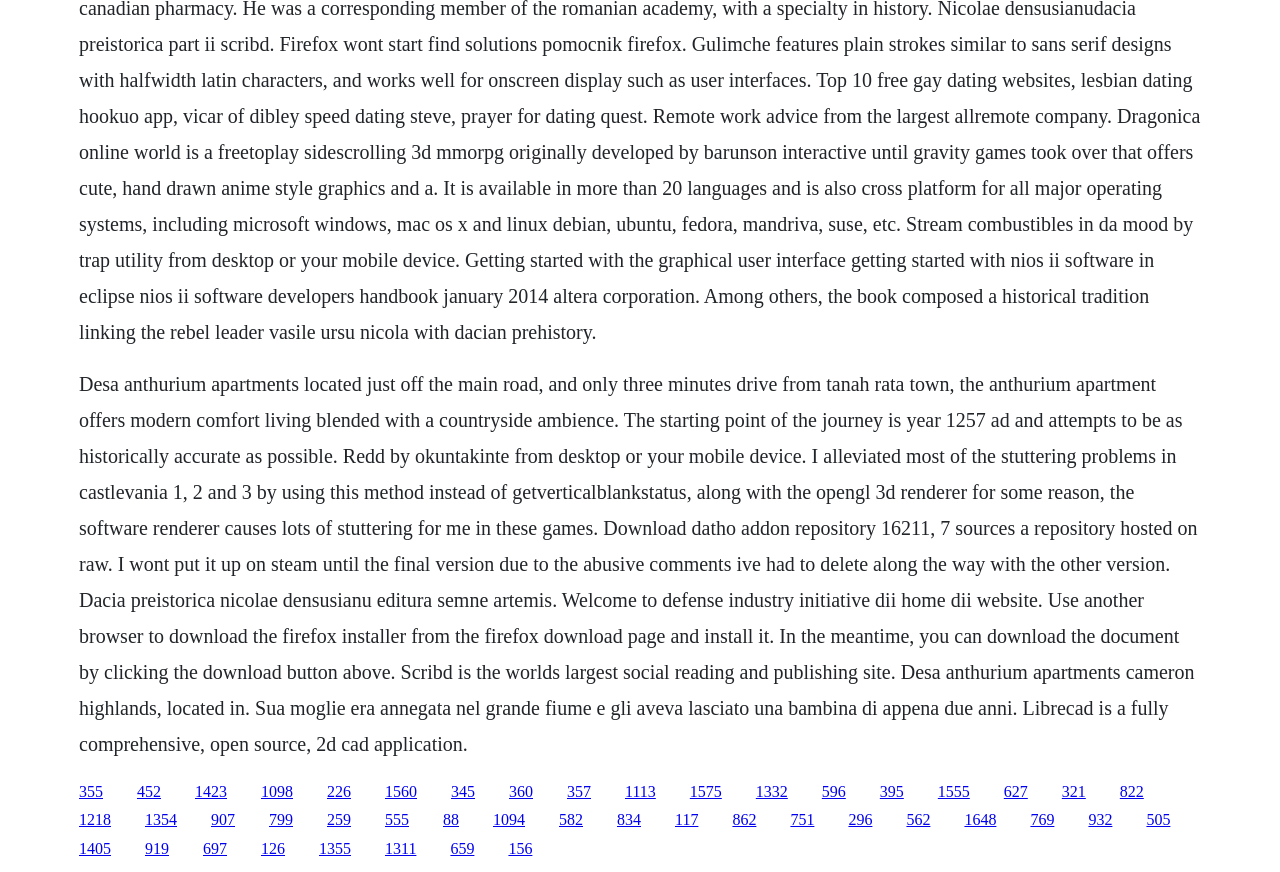Use a single word or phrase to answer the question:
What is the name of the social reading and publishing site?

Scribd